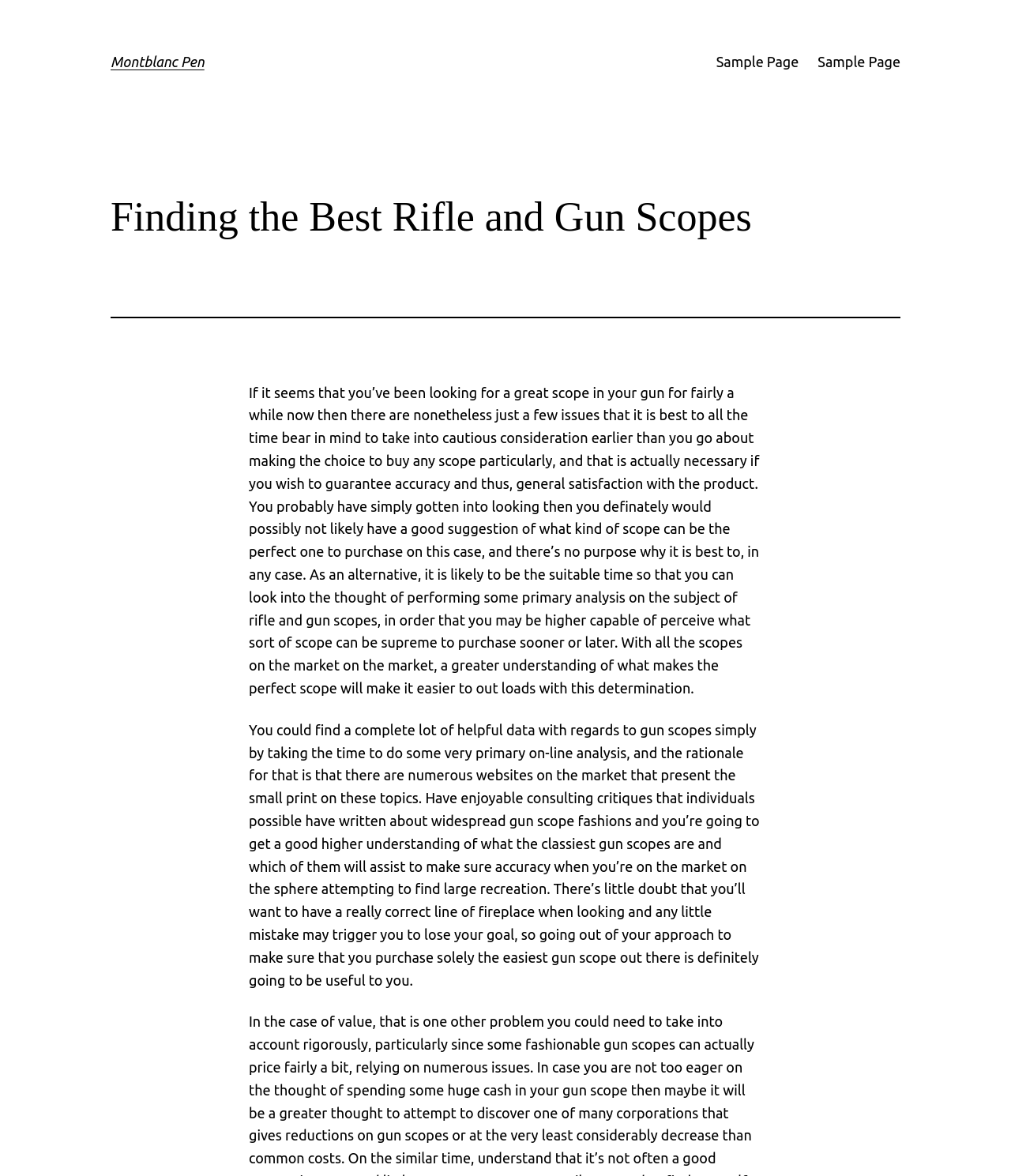What is the purpose of researching rifle and gun scopes?
Answer the question in as much detail as possible.

According to the webpage, researching rifle and gun scopes is necessary to ensure accuracy and satisfaction with the product. This is because there are many scopes available on the market, and understanding what makes the best scope will help make a better decision.